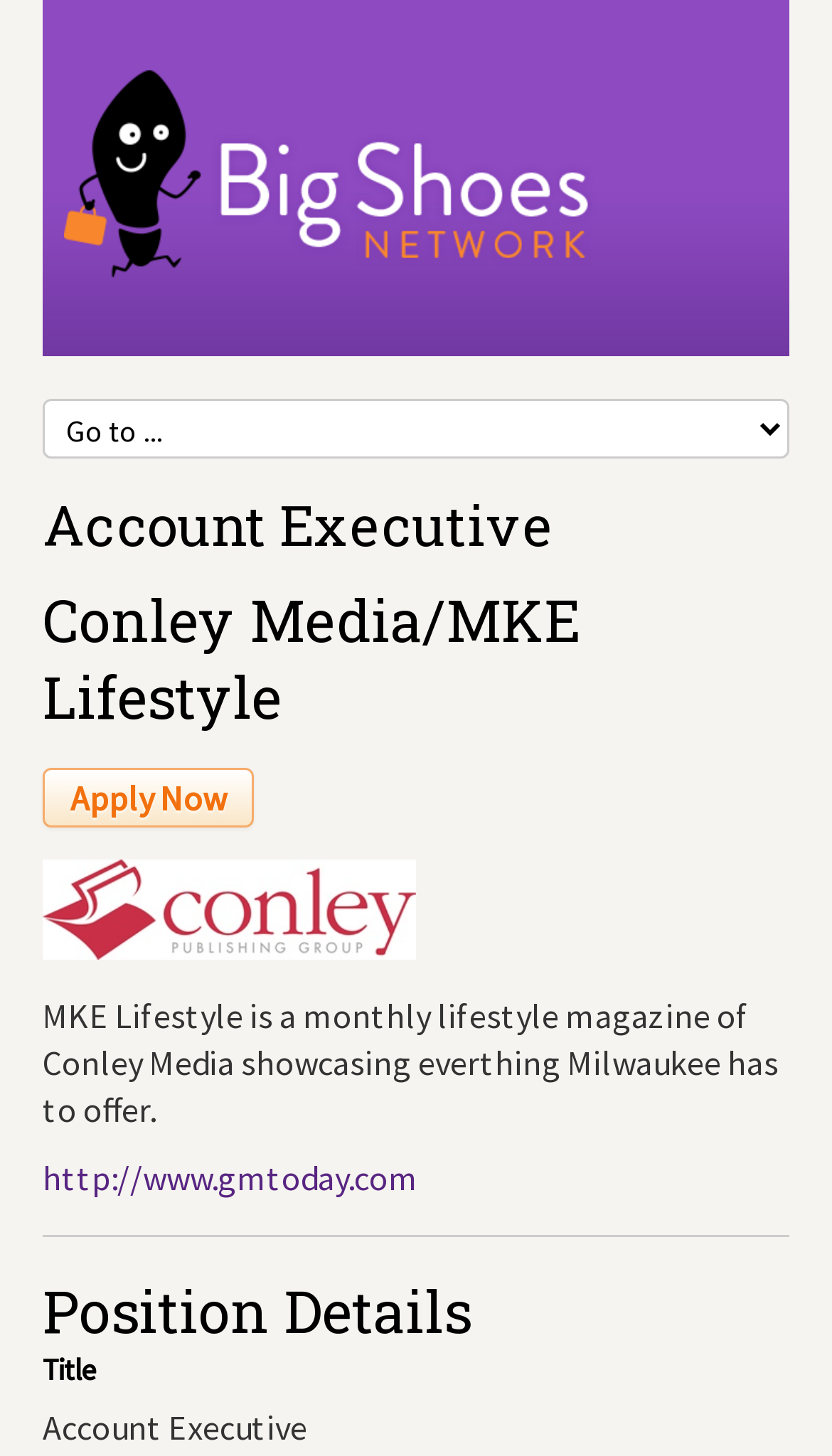What is the company behind MKE Lifestyle?
Using the information from the image, give a concise answer in one word or a short phrase.

Conley Media